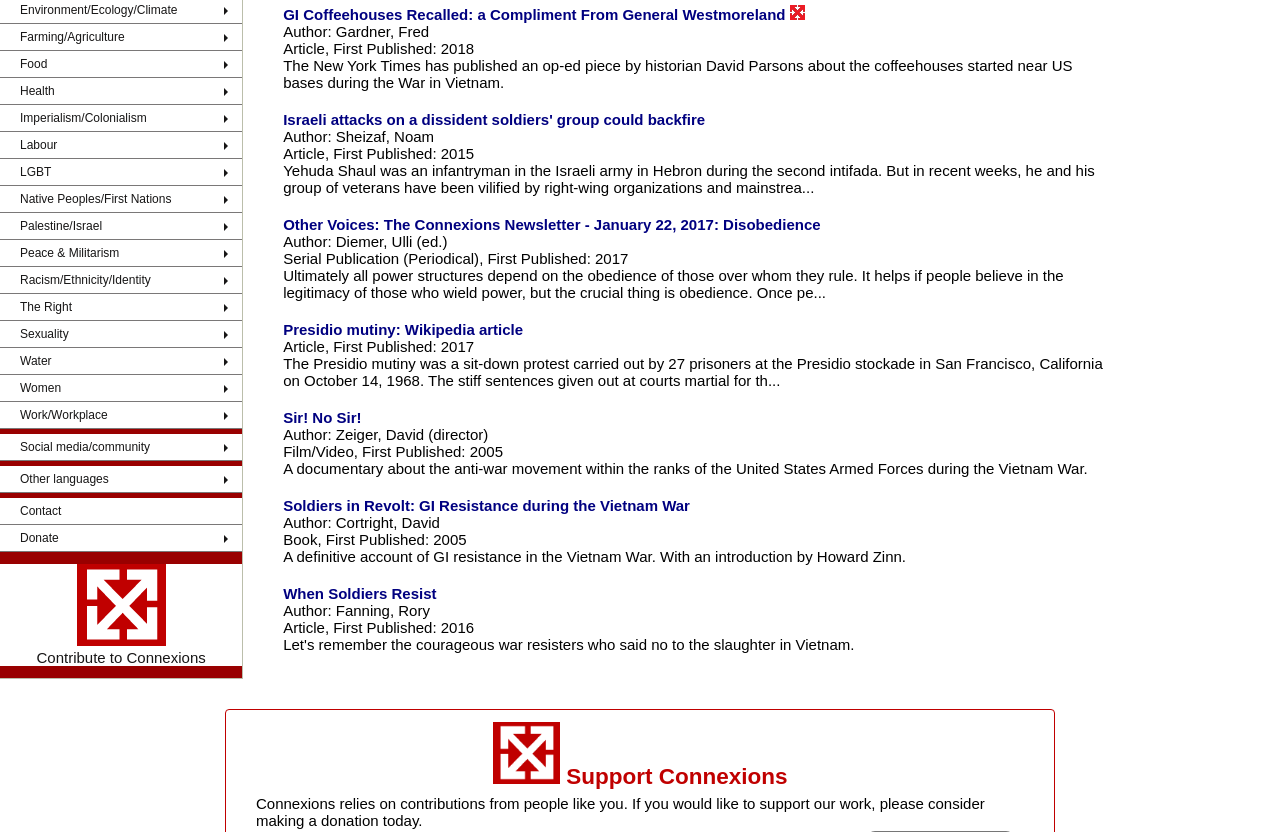Identify the bounding box for the element characterized by the following description: "Racism/Ethnicity/Identity".

[0.0, 0.321, 0.189, 0.353]